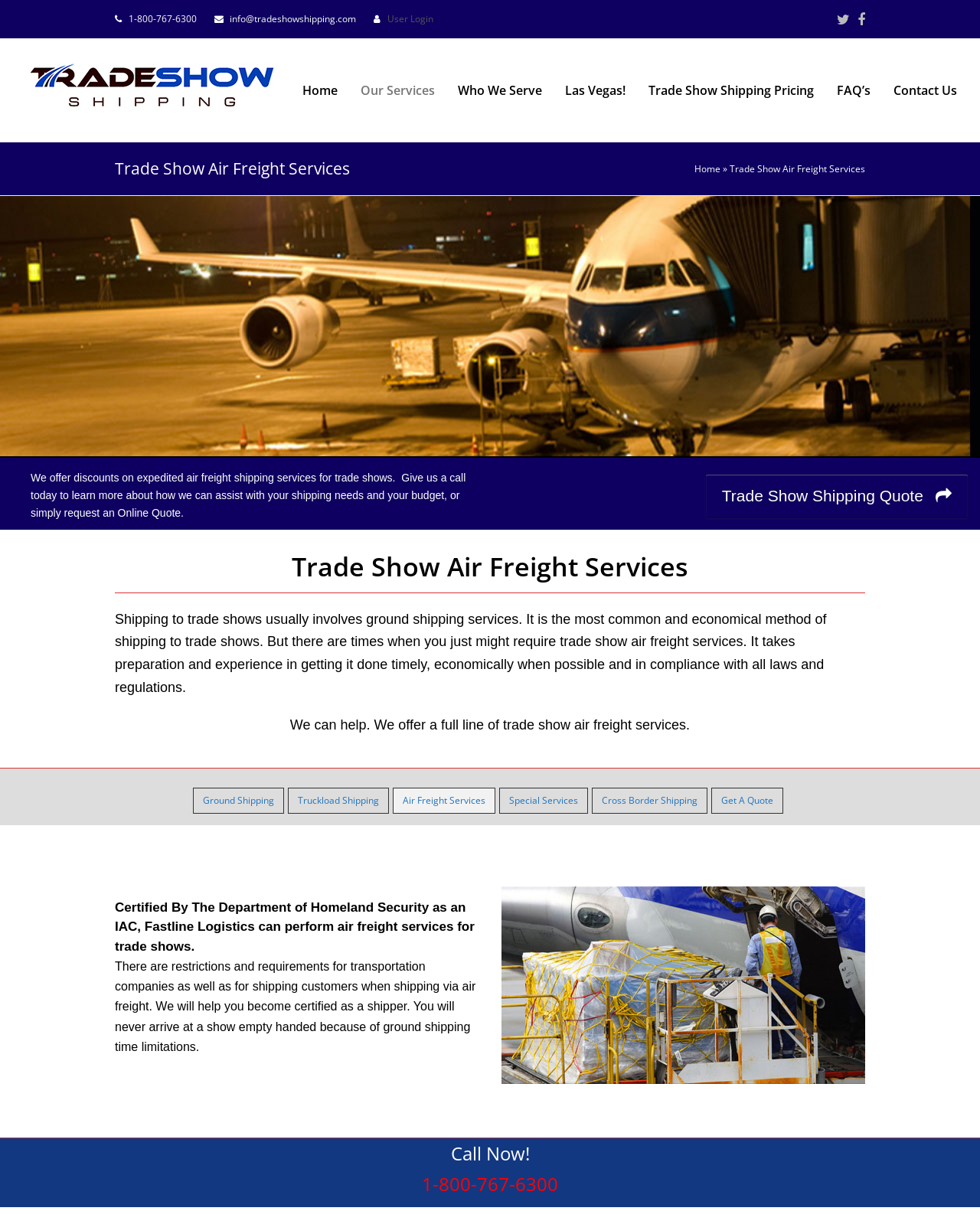Provide your answer in a single word or phrase: 
What is the purpose of the company's air freight services?

To assist with shipping needs and budget